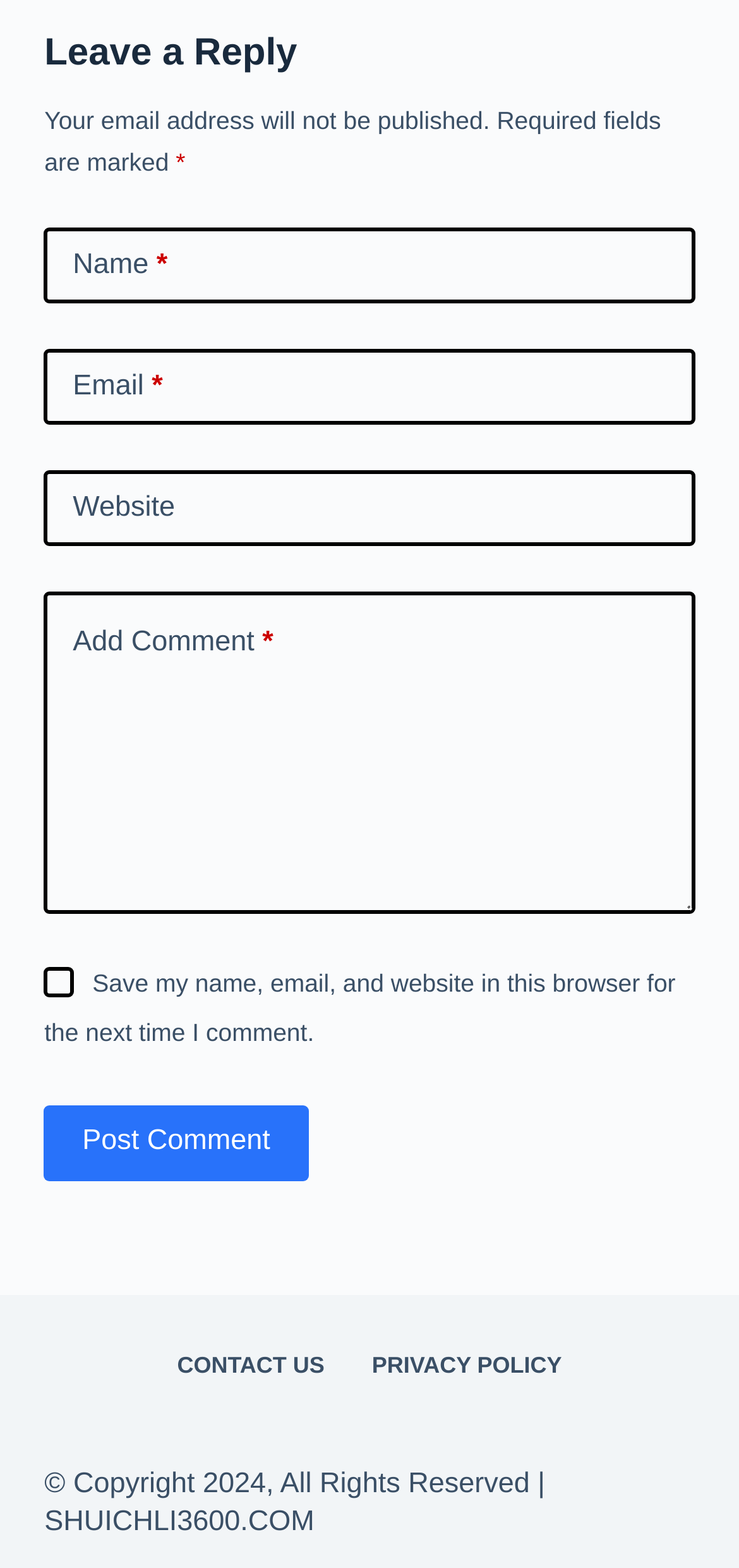Determine the bounding box coordinates for the region that must be clicked to execute the following instruction: "Type your email".

[0.06, 0.222, 0.94, 0.271]